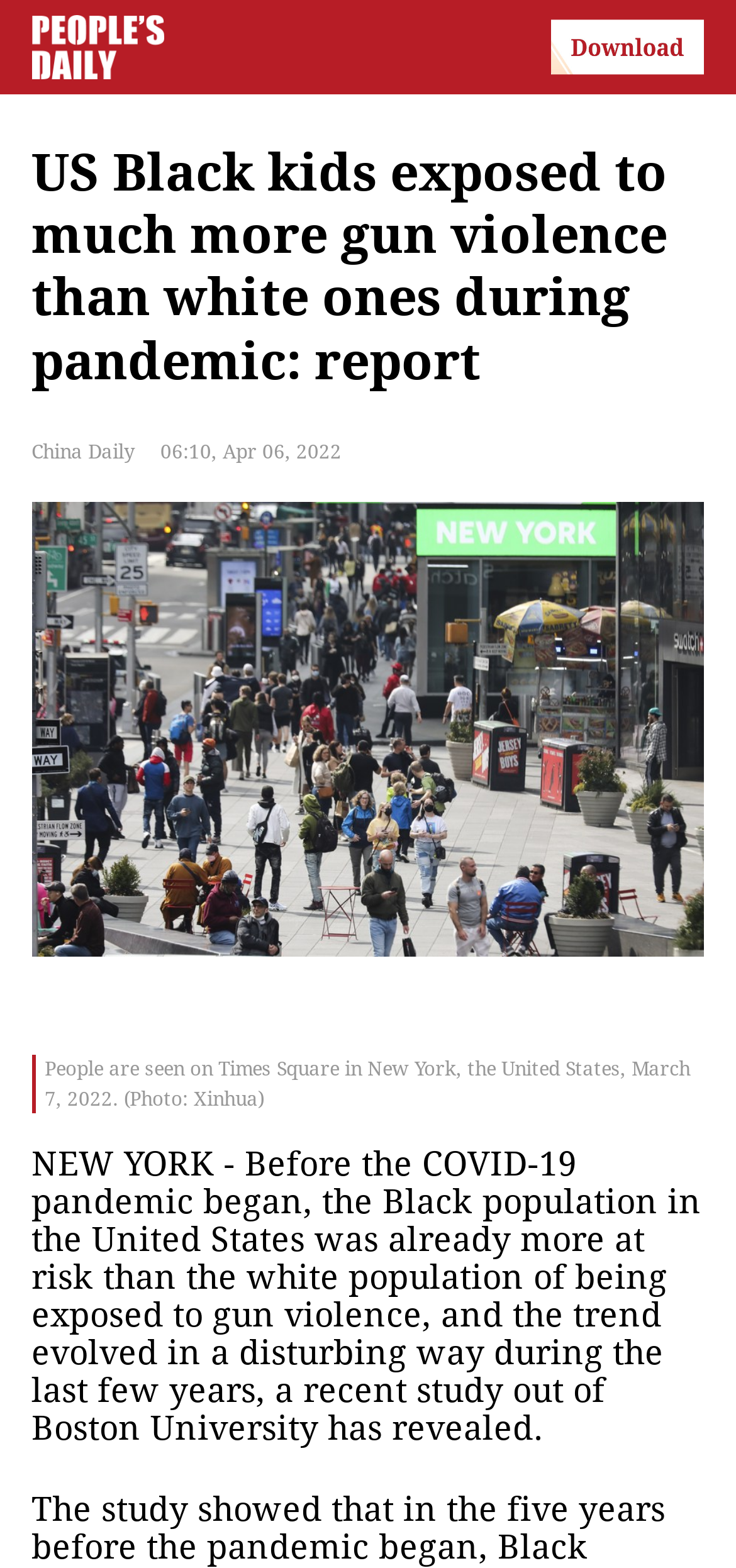Elaborate on the webpage's design and content in a detailed caption.

The webpage appears to be a news article page. At the top, there is a logo image of "People's Daily English language App" on the left, and another image on the right, possibly a banner or advertisement. Below the logo, the title of the article "US Black kids exposed to much more gun violence than white ones during pandemic: report" is prominently displayed.

On the top-left corner, the publication name "China Daily" is shown, along with the timestamp "06:10, Apr 06, 2022" next to it. A large image takes up most of the middle section of the page, with a caption "People are seen on Times Square in New York, the United States, March 7, 2022. (Photo: Xinhua)".

The main content of the article is presented below the image, starting with the sentence "NEW YORK - Before the COVID-19 pandemic began, the Black population in the United States was already more at risk than the white population of being exposed to gun violence, and the trend evolved in a disturbing way during the last few years, a recent study out of Boston University has revealed."